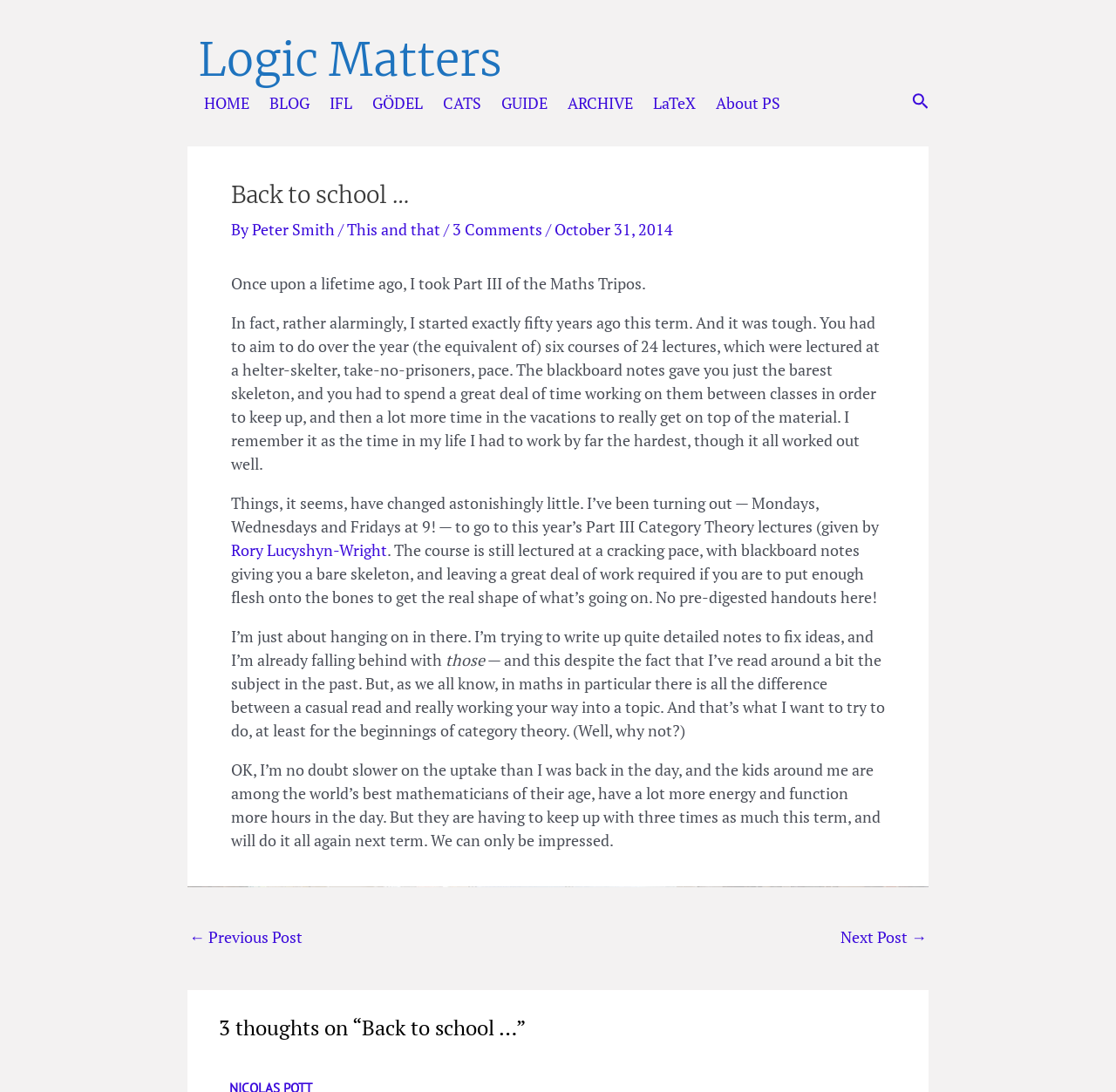Extract the bounding box of the UI element described as: "Search".

[0.817, 0.083, 0.833, 0.106]